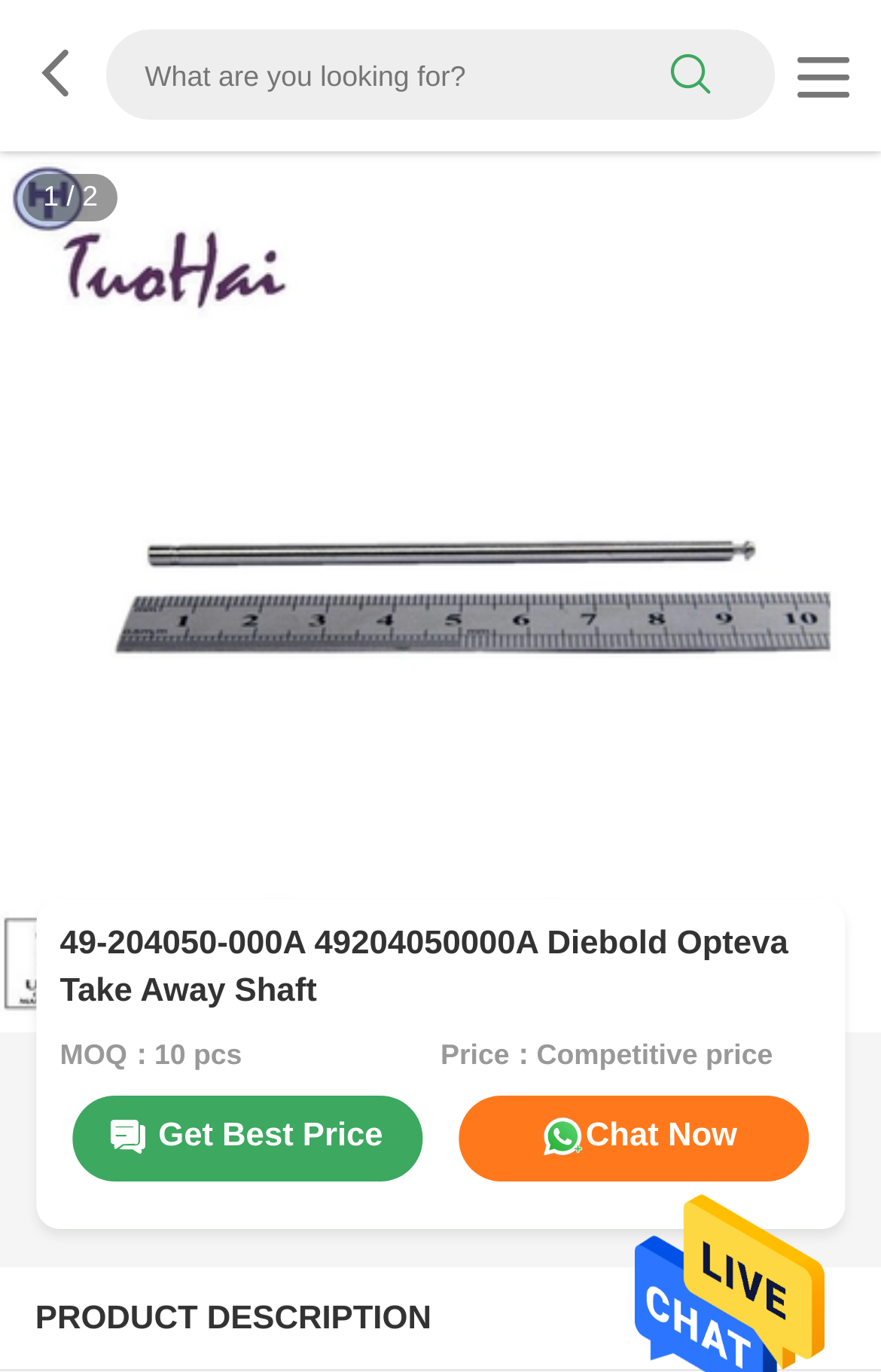Provide a one-word or brief phrase answer to the question:
What is the purpose of the button with a search icon?

Search